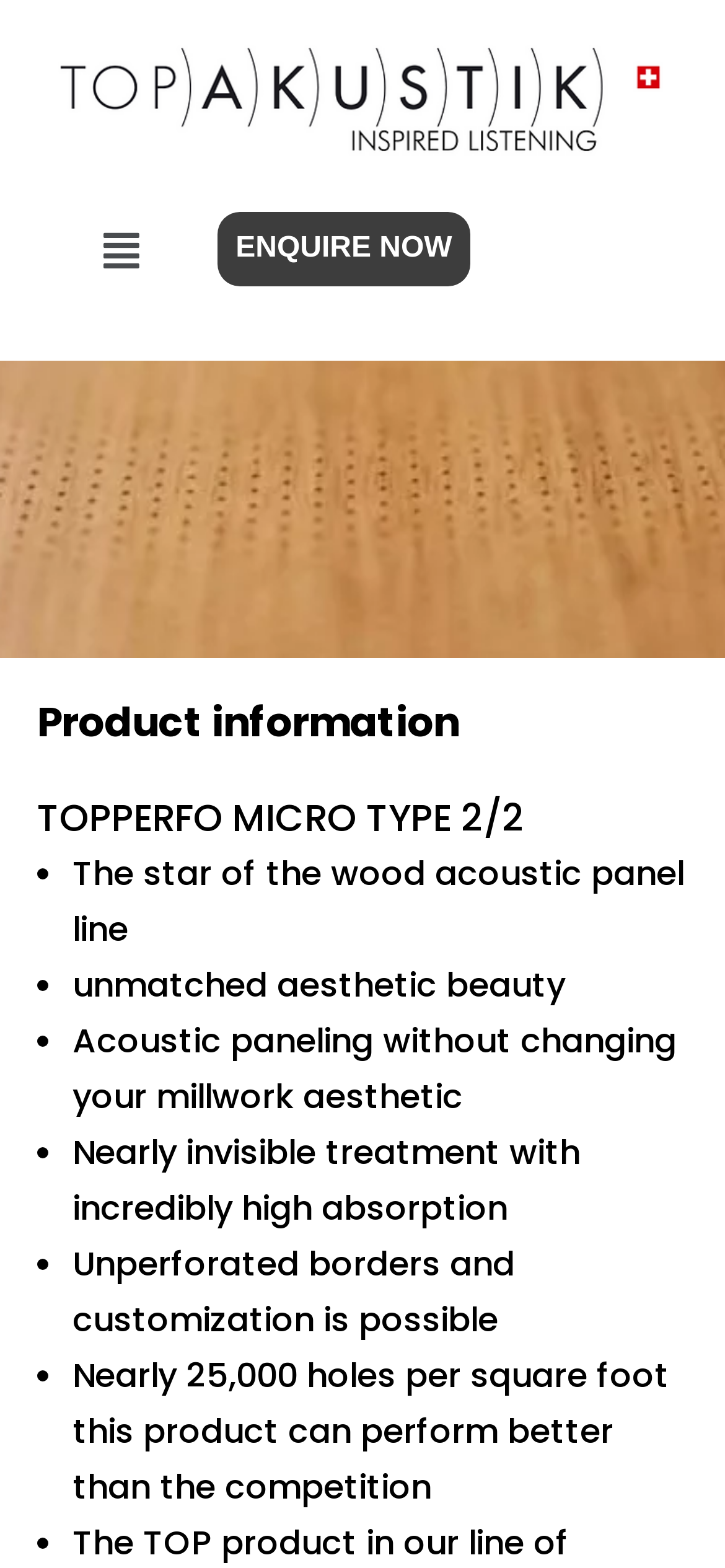Can you look at the image and give a comprehensive answer to the question:
How many holes per square foot does this product have?

I found the number of holes per square foot of this product by looking at the static text element with the content 'Nearly 25,000 holes per square foot this product can perform better than the competition'. This suggests that the product has nearly 25,000 holes per square foot.